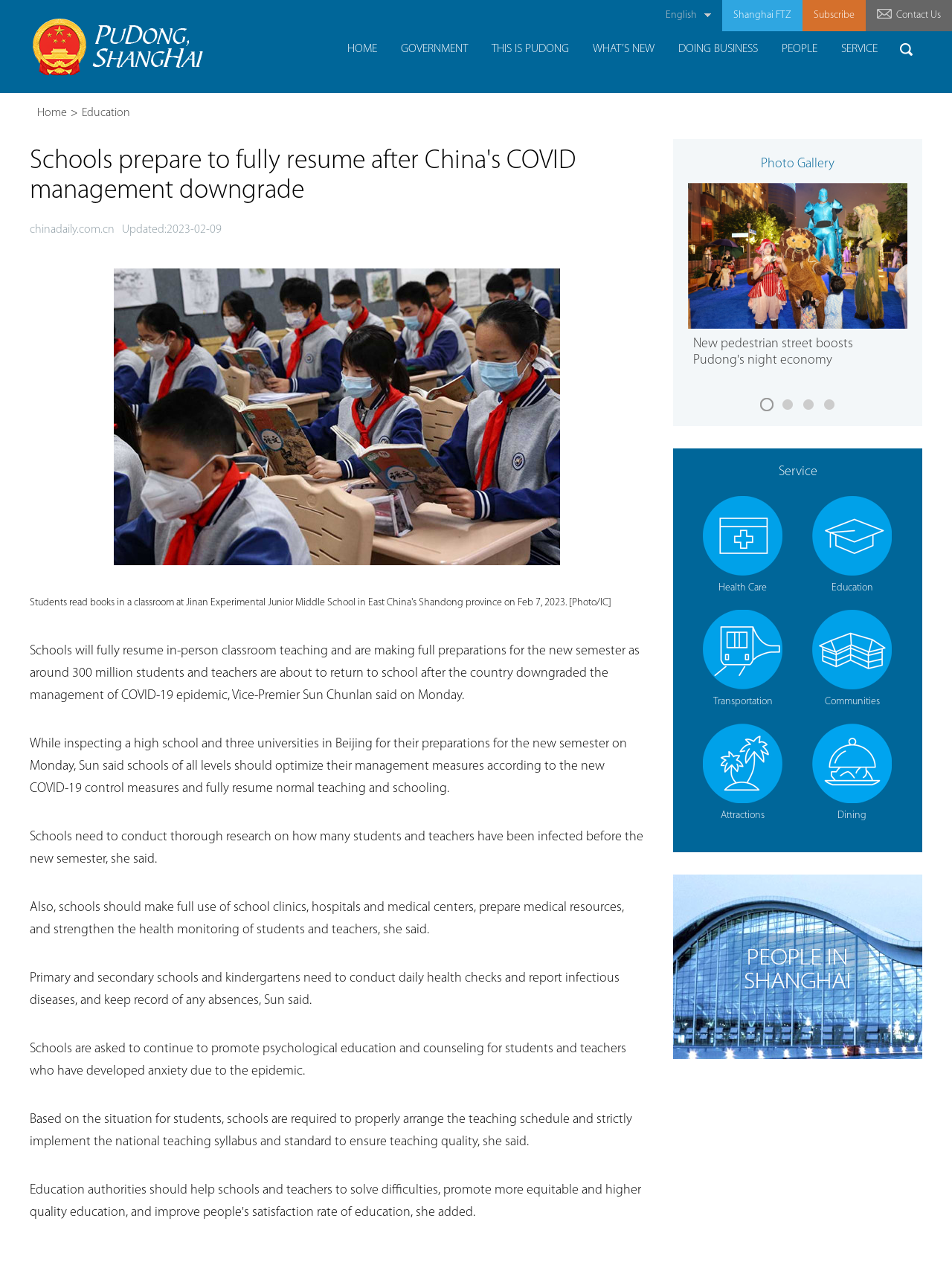Please locate the bounding box coordinates of the element that needs to be clicked to achieve the following instruction: "Go to HOME page". The coordinates should be four float numbers between 0 and 1, i.e., [left, top, right, bottom].

[0.352, 0.026, 0.409, 0.052]